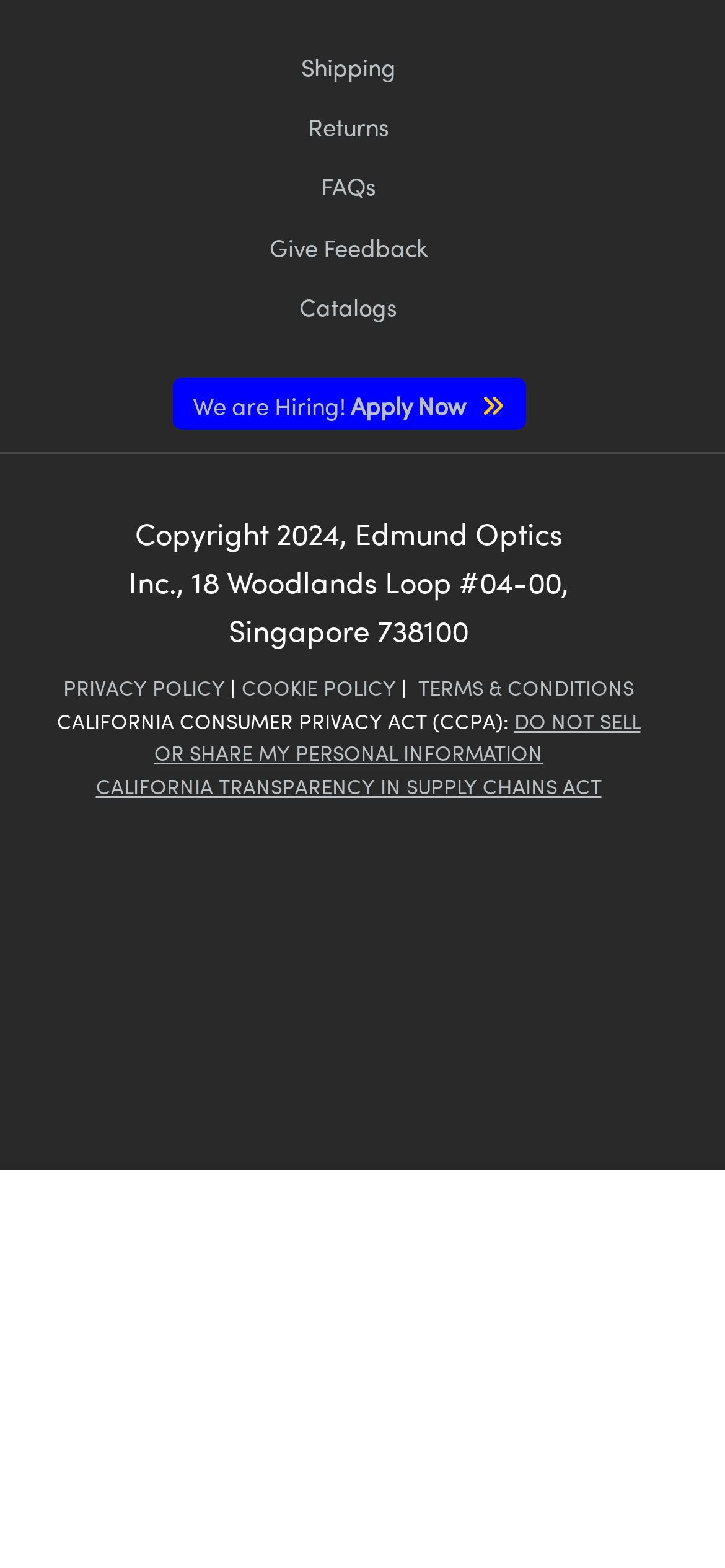Determine the bounding box coordinates for the area that should be clicked to carry out the following instruction: "View FAQs".

[0.038, 0.107, 0.923, 0.132]